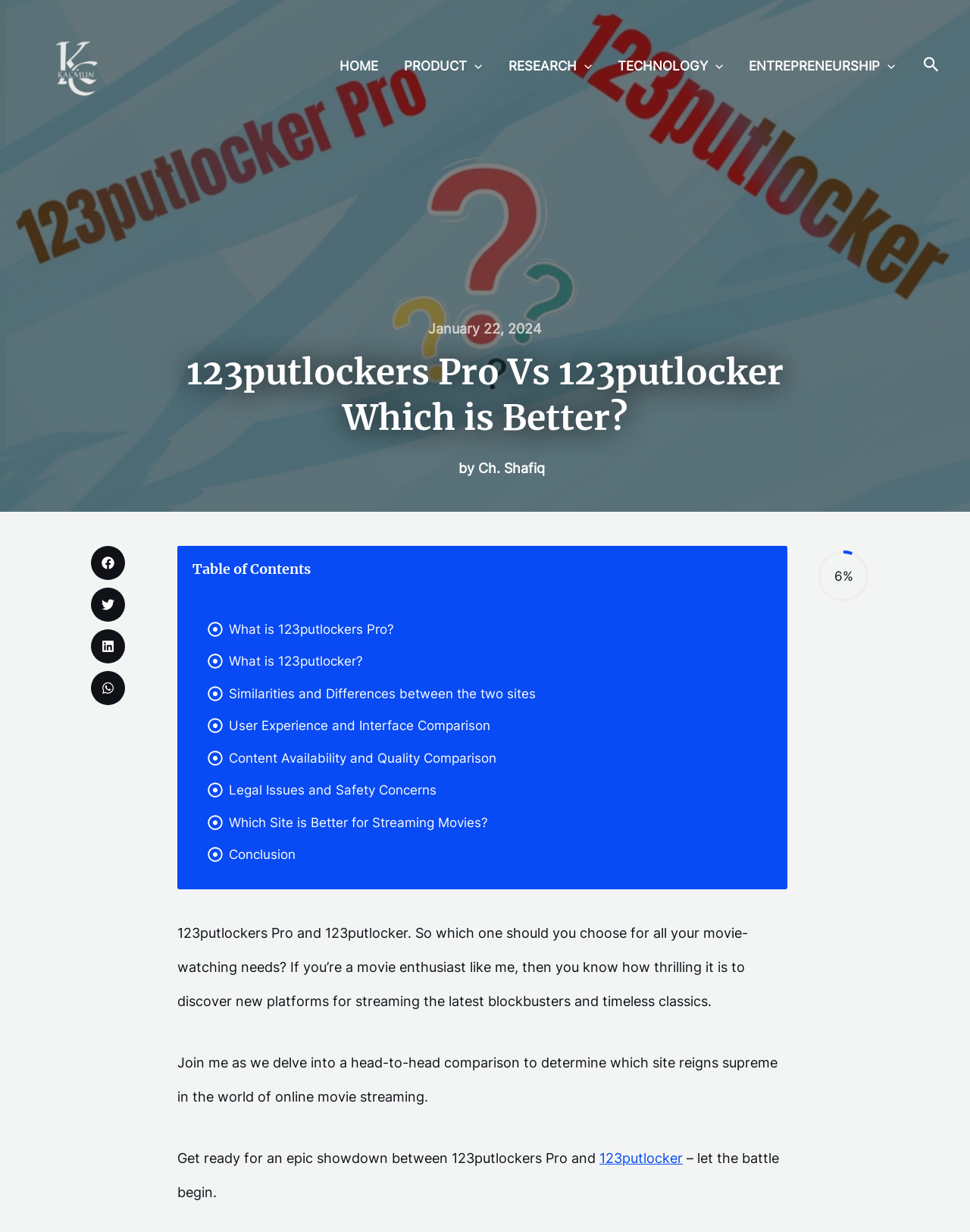Please give a short response to the question using one word or a phrase:
What is the author's tone in the introduction?

Excited